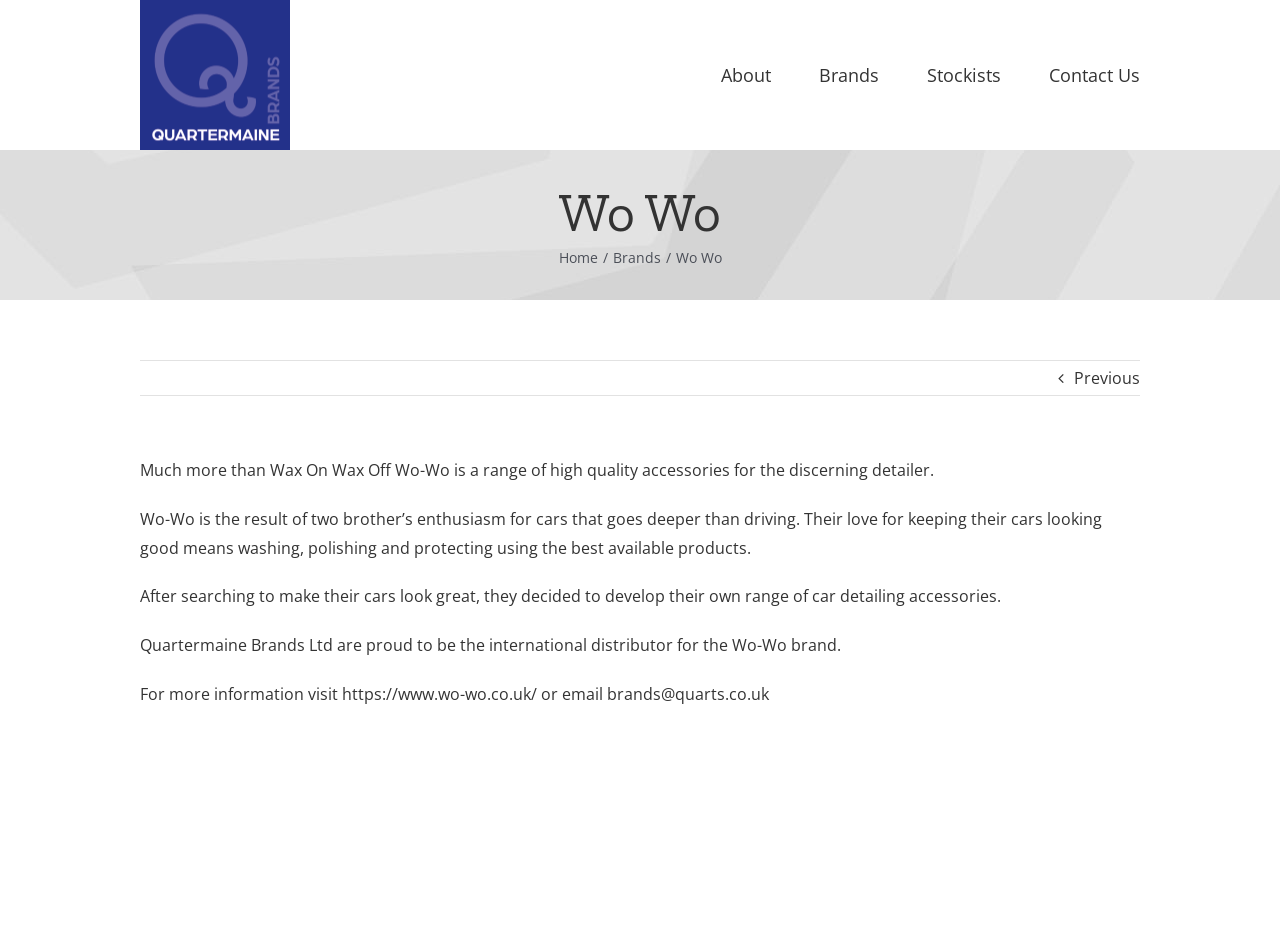Respond with a single word or phrase to the following question:
What is the company name that distributes Wo-Wo brand?

Quartermaine Brands Ltd